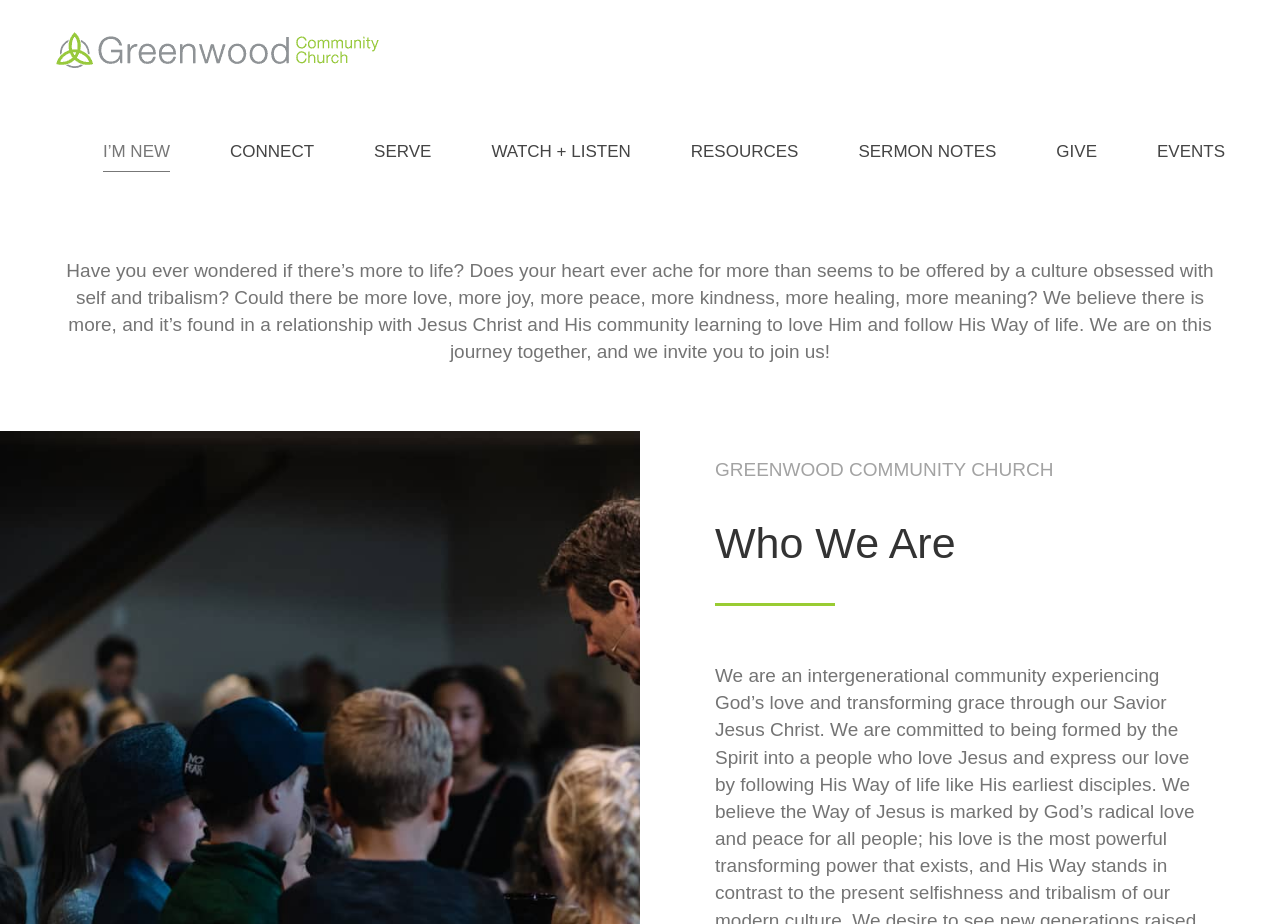What is the main heading of this webpage? Please extract and provide it.

Who We Are